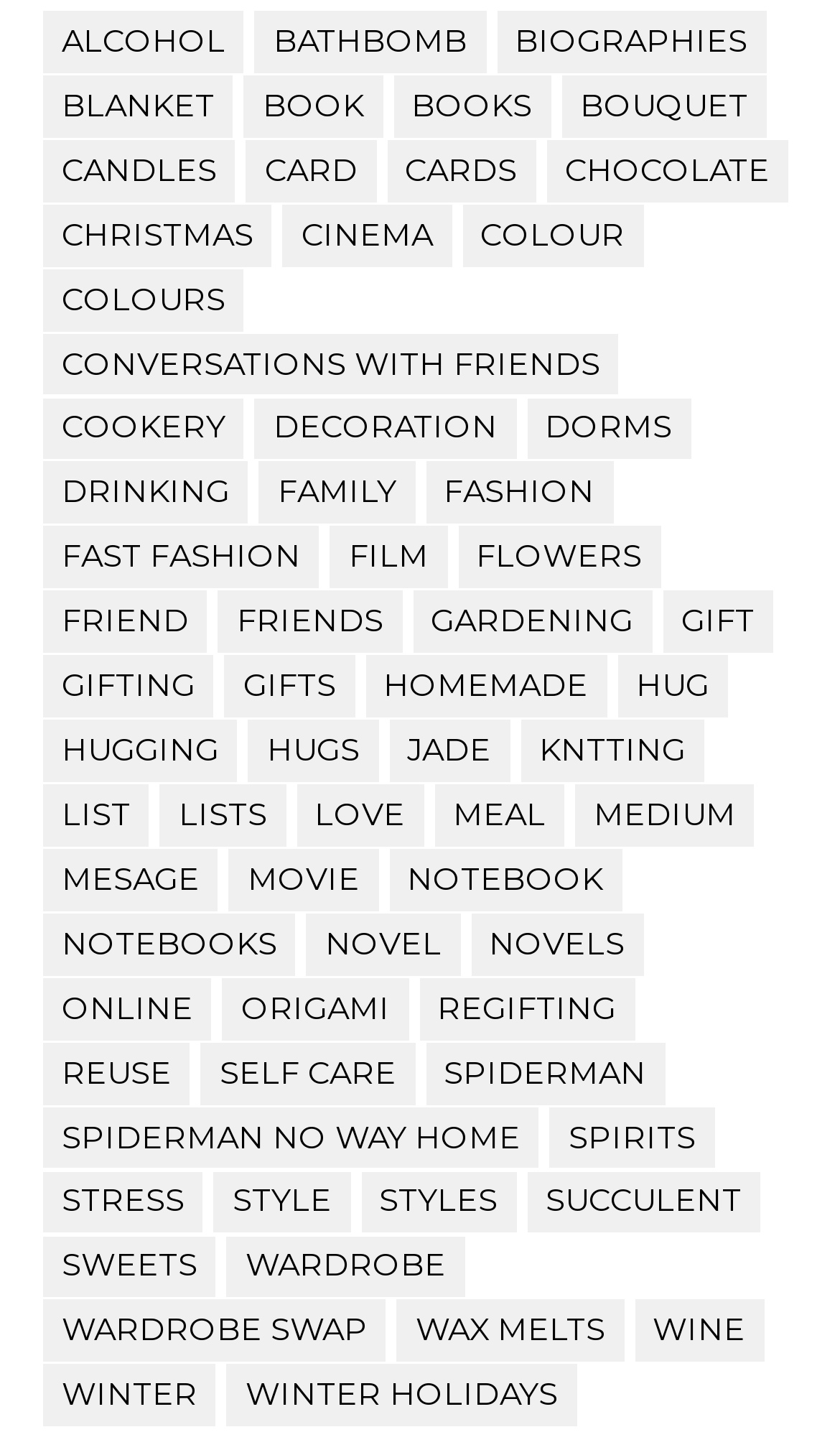Is there a link about Spiderman?
Respond to the question with a single word or phrase according to the image.

Yes